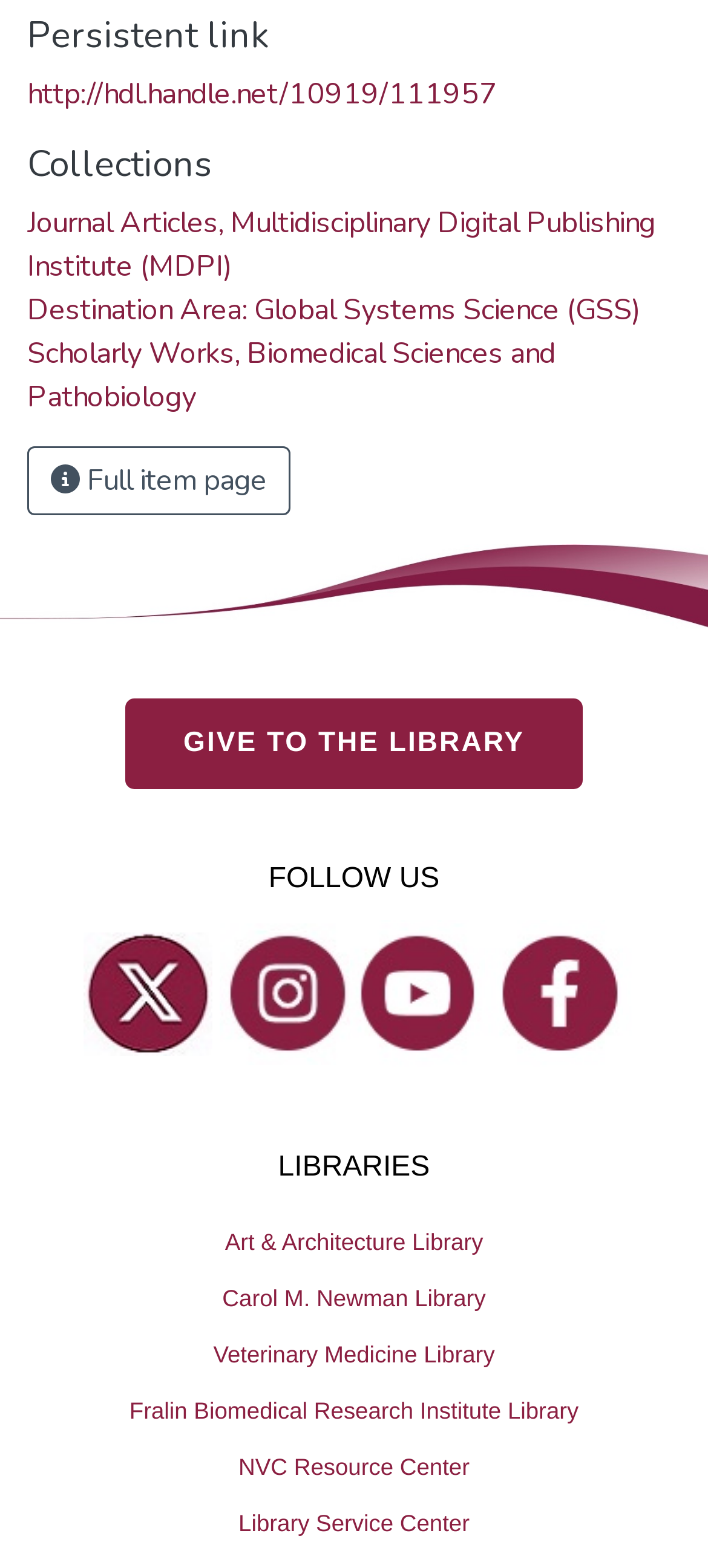Please determine the bounding box coordinates of the section I need to click to accomplish this instruction: "Go to the 'Art & Architecture Library' page".

[0.0, 0.774, 1.0, 0.809]